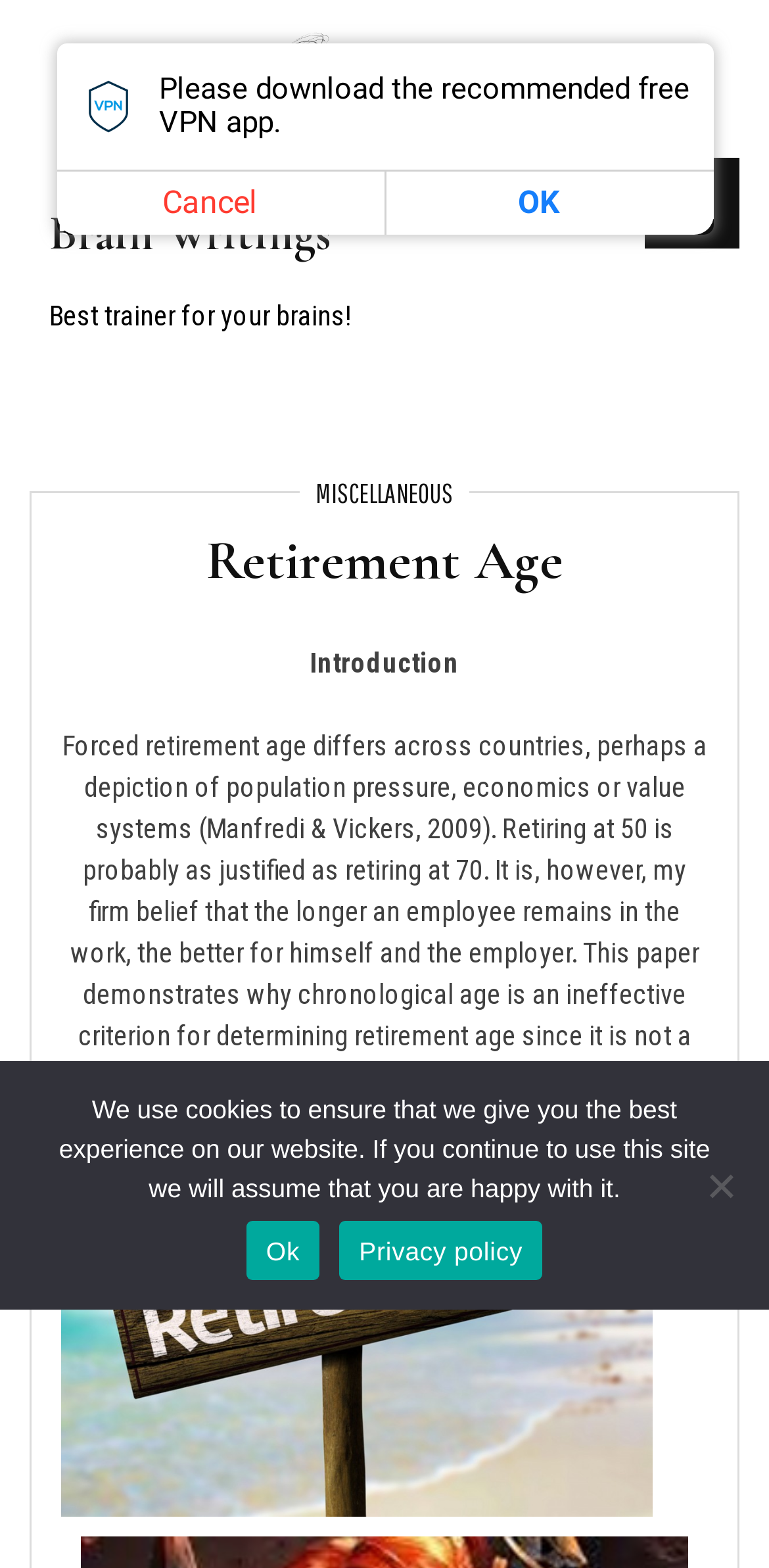Return the bounding box coordinates of the UI element that corresponds to this description: "alt="Brain Writings"". The coordinates must be given as four float numbers in the range of 0 and 1, [left, top, right, bottom].

[0.064, 0.019, 0.526, 0.128]